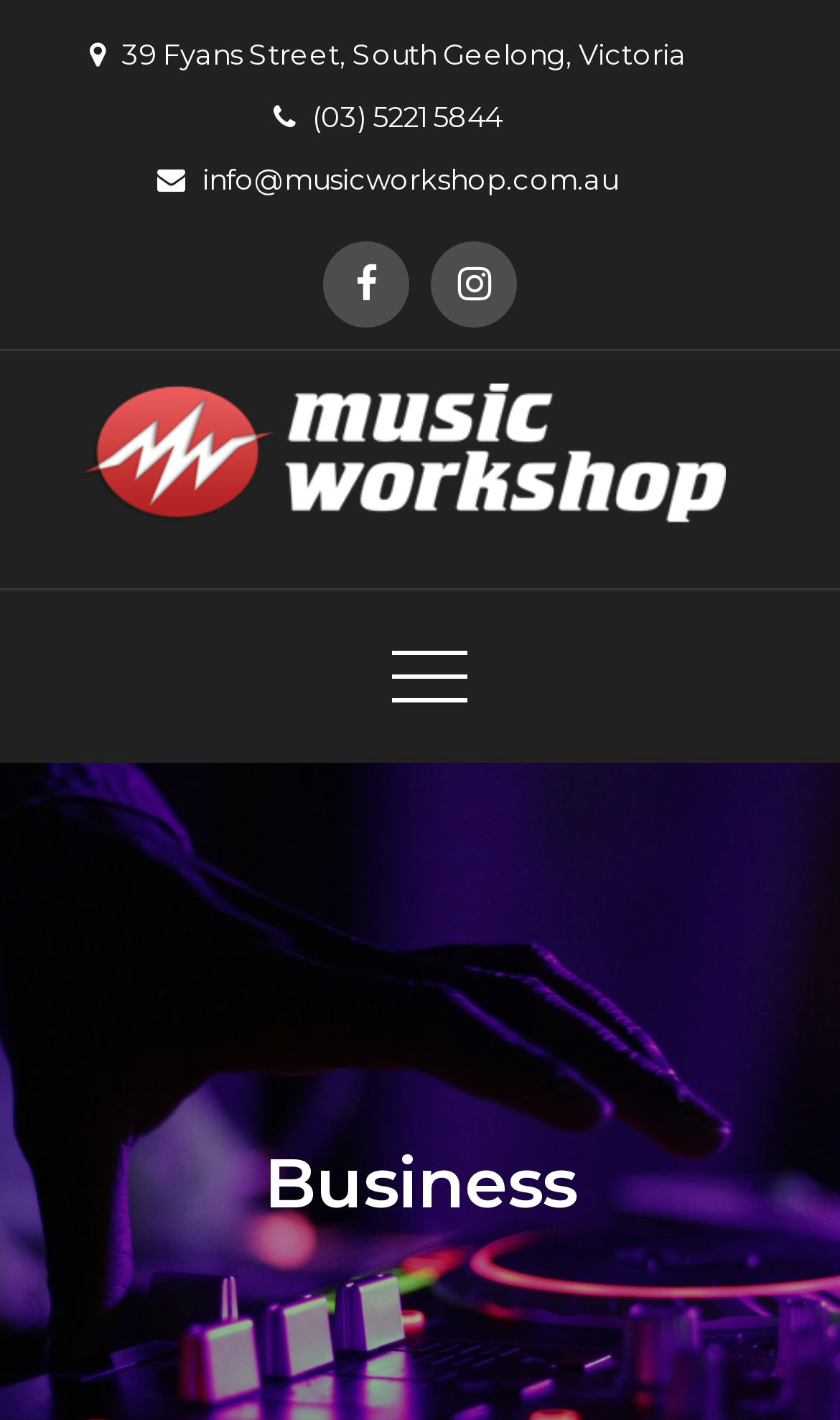Locate the bounding box of the UI element described by: "alt="Music Workshop Geelong"" in the given webpage screenshot.

[0.098, 0.3, 0.902, 0.334]